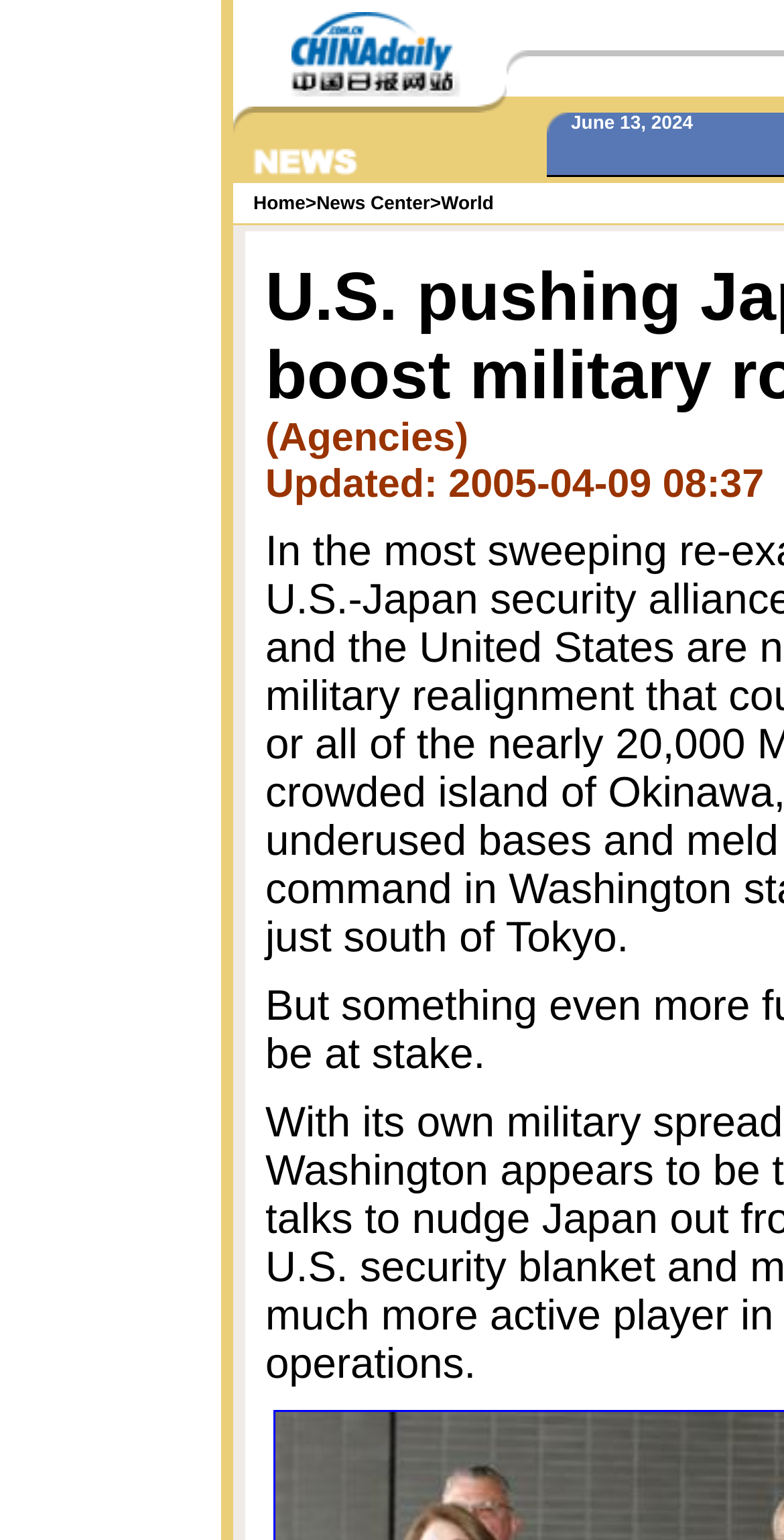Please locate the UI element described by "Montana Fish, Wildlife and Parks" and provide its bounding box coordinates.

None